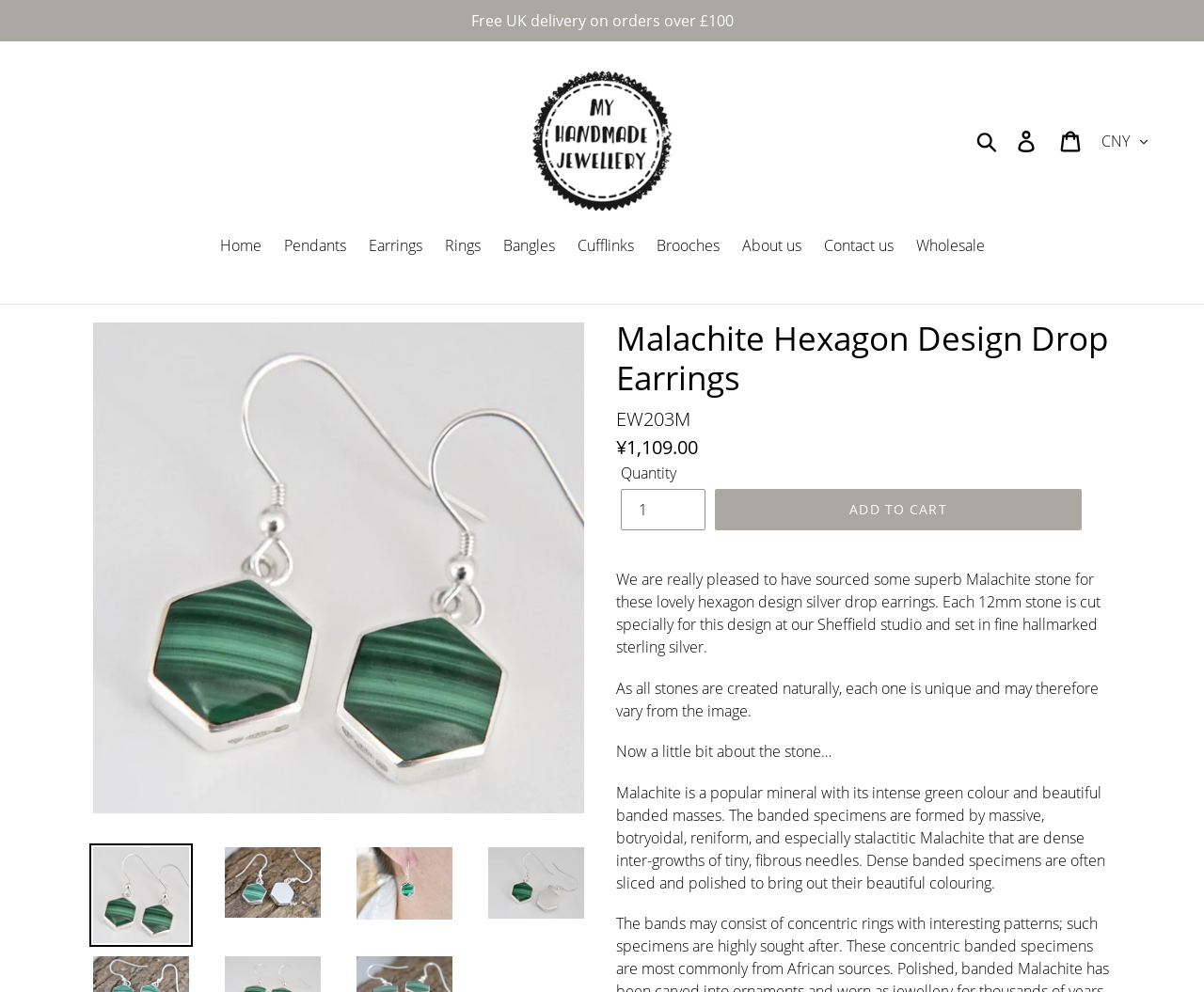Convey a detailed summary of the webpage, mentioning all key elements.

This webpage is about a product, specifically a pair of silver drop earrings with Malachite stones, designed by Andrew Thomson. At the top of the page, there is a notification about free UK delivery on orders over £100. Below that, there is a navigation menu with links to different sections of the website, including "Home", "Pendants", "Earrings", "Rings", and more.

On the left side of the page, there is a logo of "My Handmade Jewellery" with a link to the homepage. Next to it, there are buttons for searching, logging in, and accessing the cart. A dropdown menu for selecting the currency is also located in this area.

The main content of the page is dedicated to the product description. There is a large image of the earrings at the top, followed by a heading that reads "Malachite Hexagon Design Drop Earrings". Below the heading, there is a product code "EW203M" and a description list that includes the regular price of ¥1,109.00.

Further down, there is a section that describes the product in detail, including the material and craftsmanship. The text explains that each stone is unique and may vary from the image. There is also a brief description of the Malachite stone, its properties, and how it is formed.

On the right side of the page, there are four smaller images of the earrings from different angles. Below the images, there is a quantity selector and an "Add to cart" button.